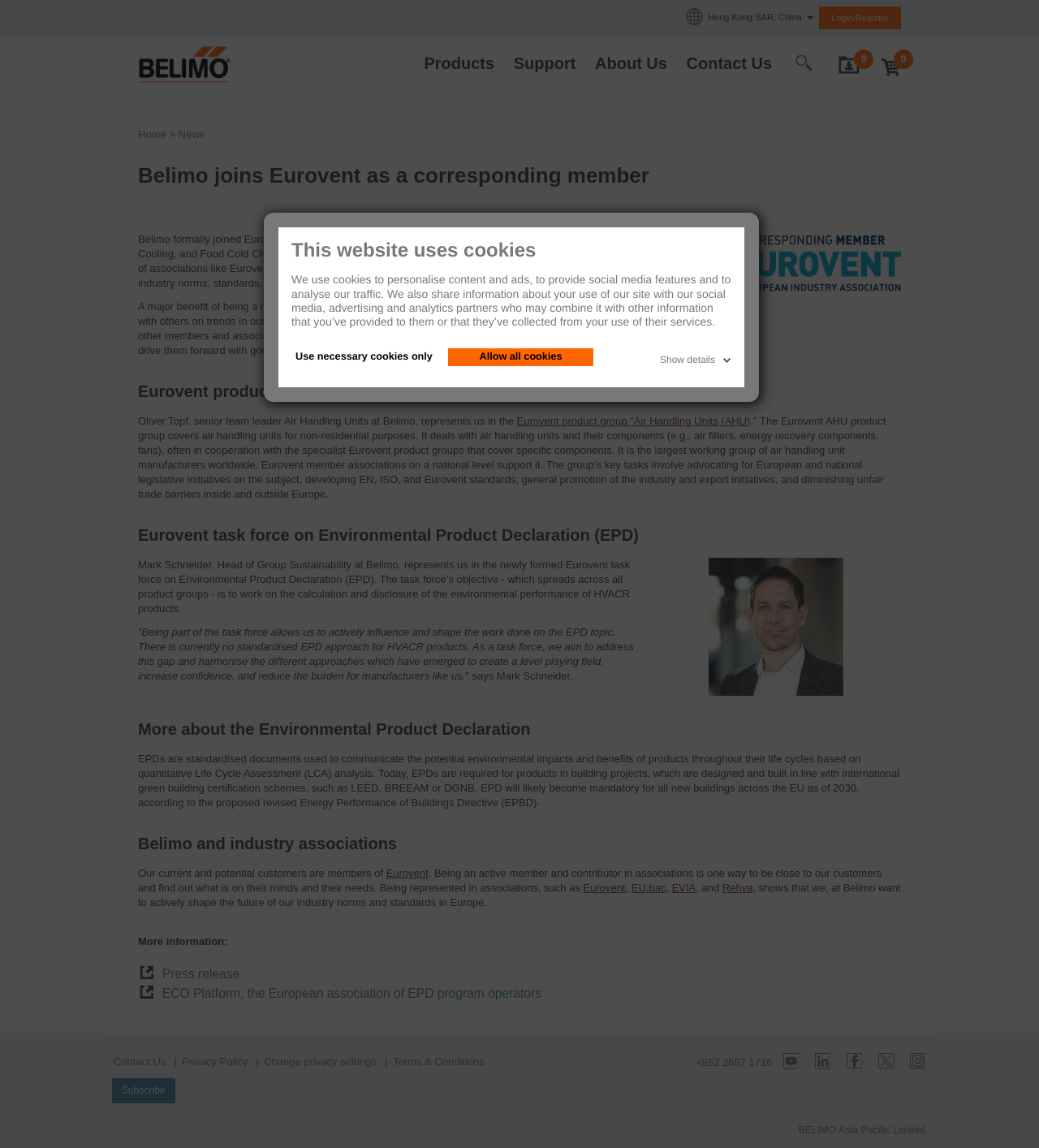Please identify the bounding box coordinates of where to click in order to follow the instruction: "Click on the 'Home' link".

[0.133, 0.04, 0.222, 0.072]